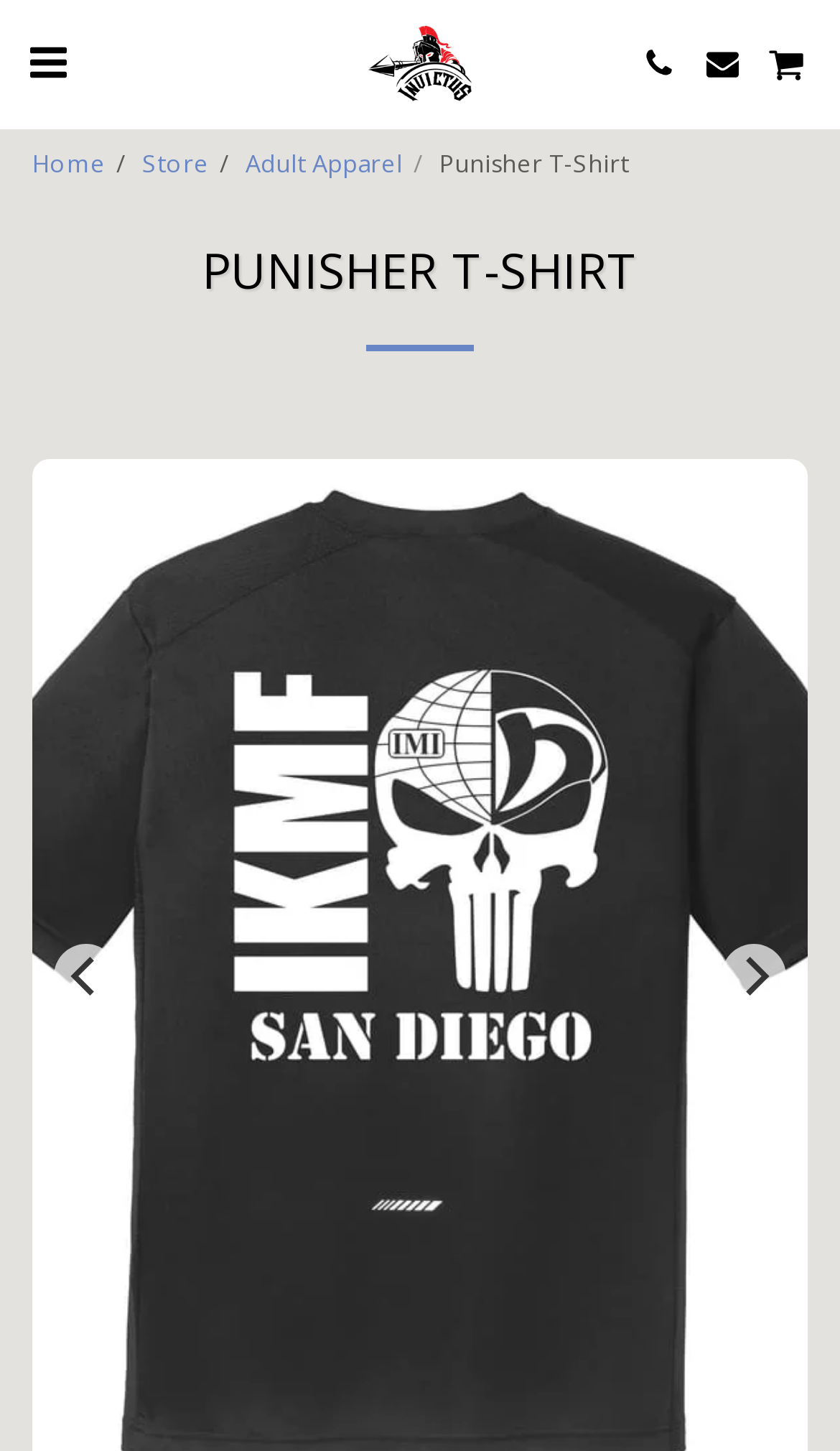Determine the bounding box coordinates for the area that needs to be clicked to fulfill this task: "Click the previous button". The coordinates must be given as four float numbers between 0 and 1, i.e., [left, top, right, bottom].

[0.064, 0.651, 0.141, 0.695]